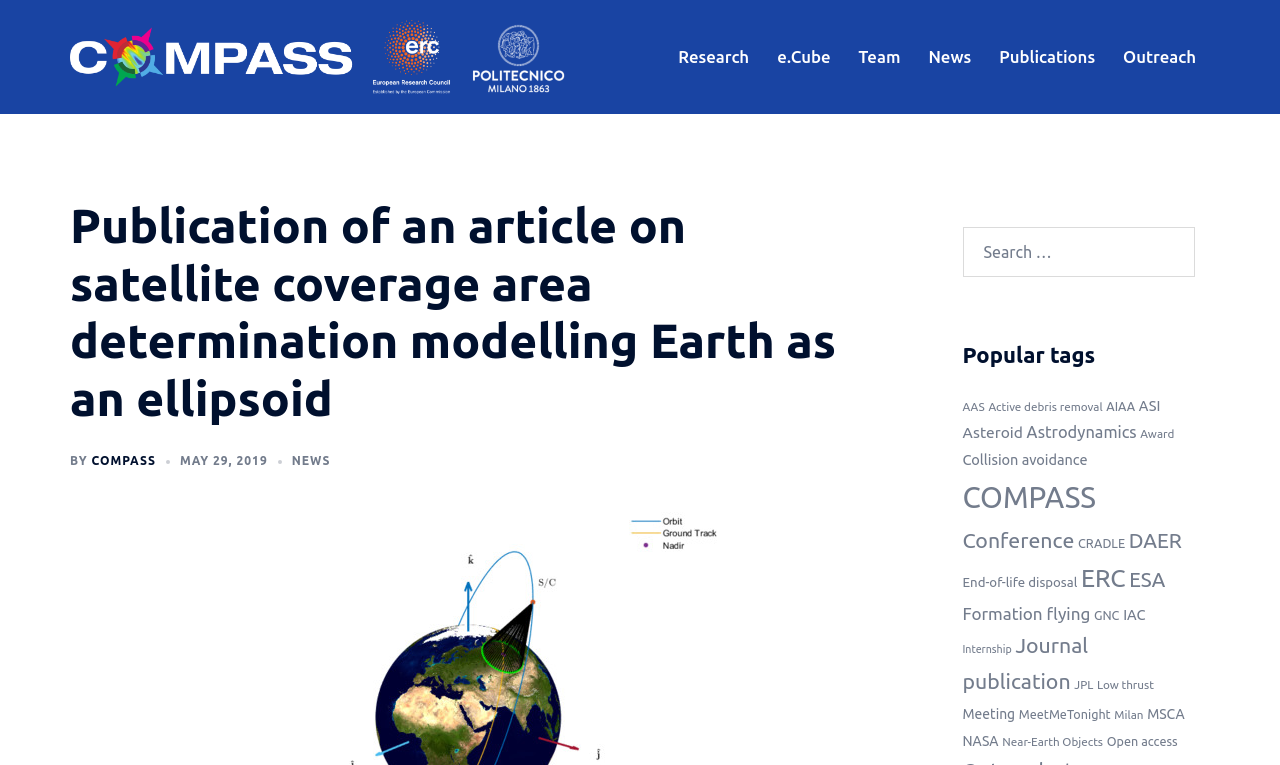Pinpoint the bounding box coordinates of the clickable area needed to execute the instruction: "View publications". The coordinates should be specified as four float numbers between 0 and 1, i.e., [left, top, right, bottom].

[0.781, 0.056, 0.856, 0.093]